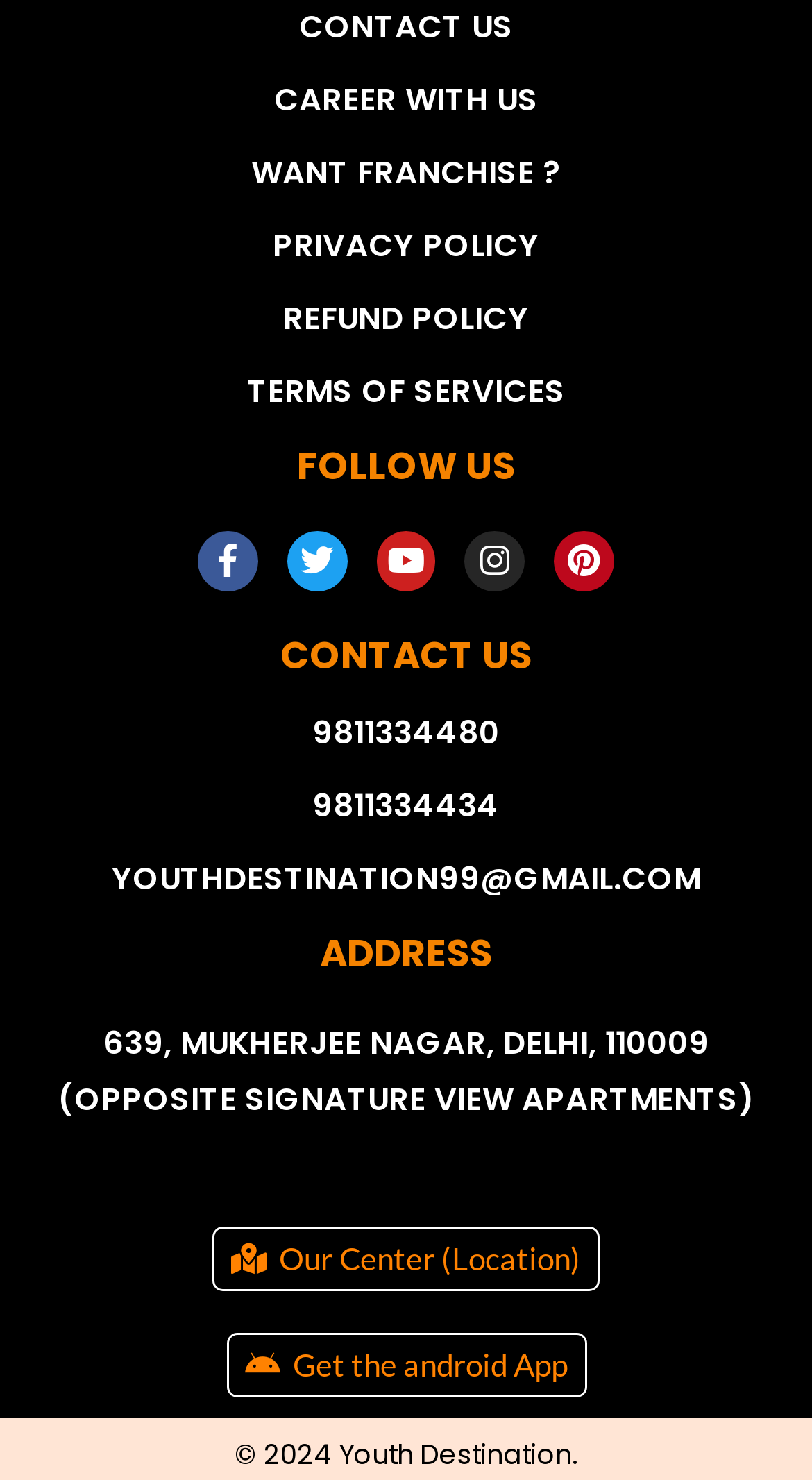Locate the bounding box coordinates of the UI element described by: "Privacy Policy". Provide the coordinates as four float numbers between 0 and 1, formatted as [left, top, right, bottom].

[0.336, 0.15, 0.664, 0.18]